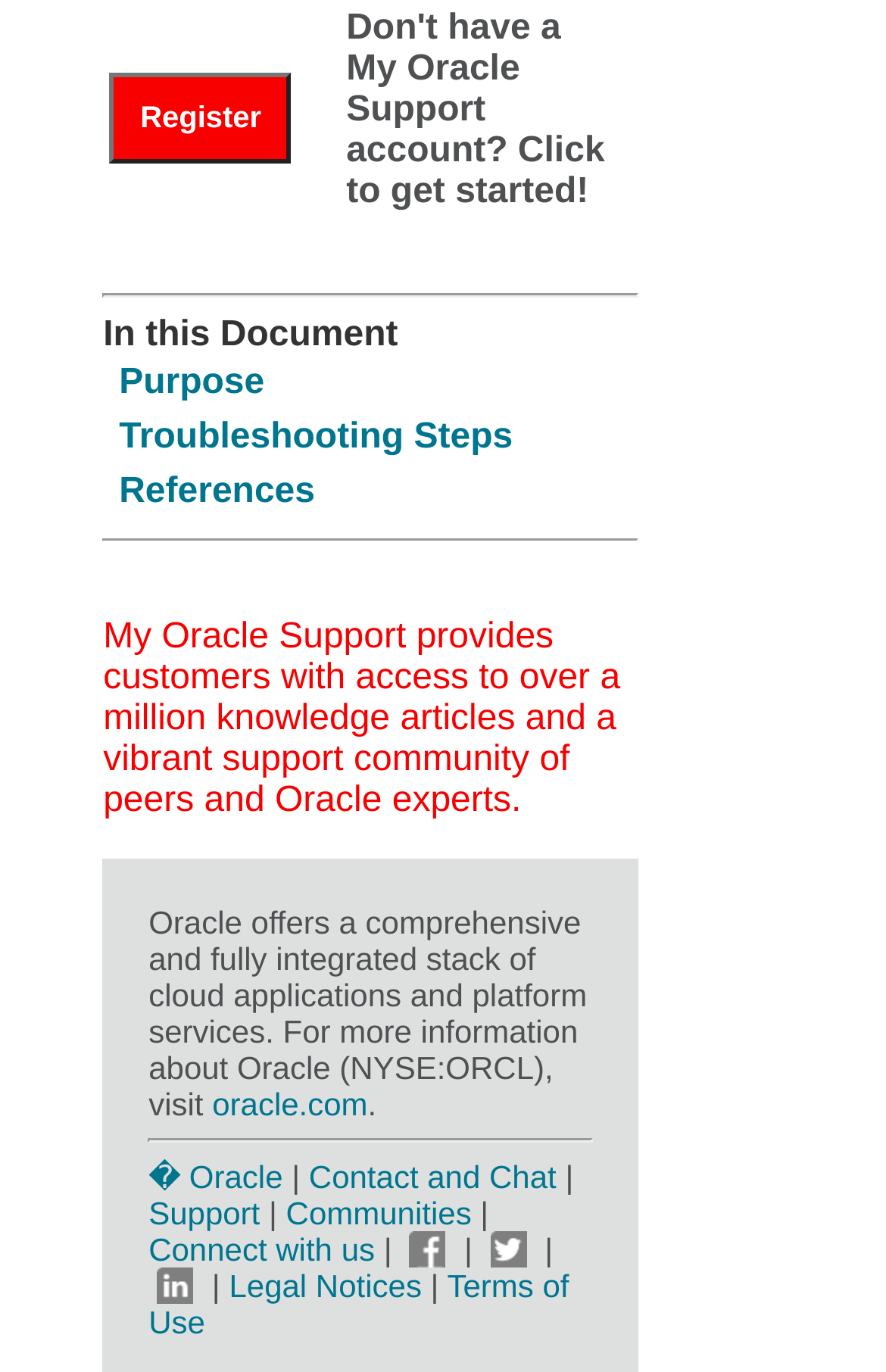Respond to the question below with a single word or phrase:
What is the purpose of the 'Register' button?

To create a My Oracle Support account